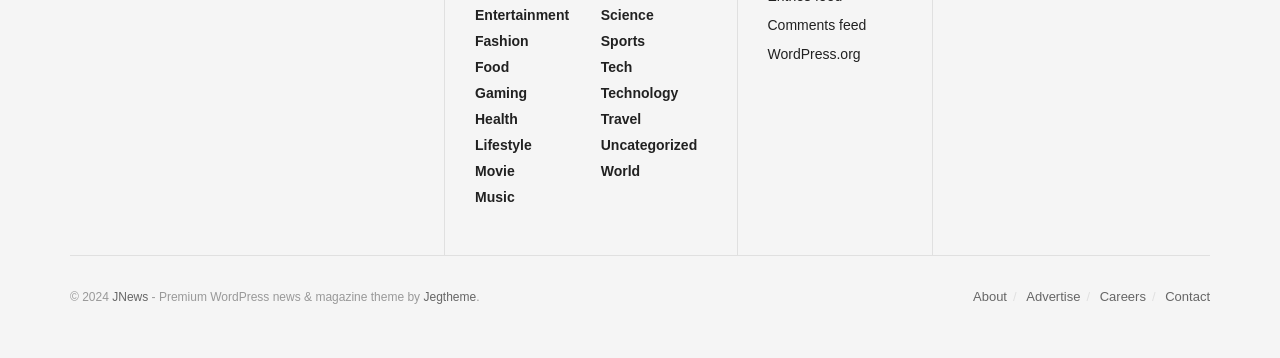How many links are available in the footer section?
From the screenshot, provide a brief answer in one word or phrase.

5